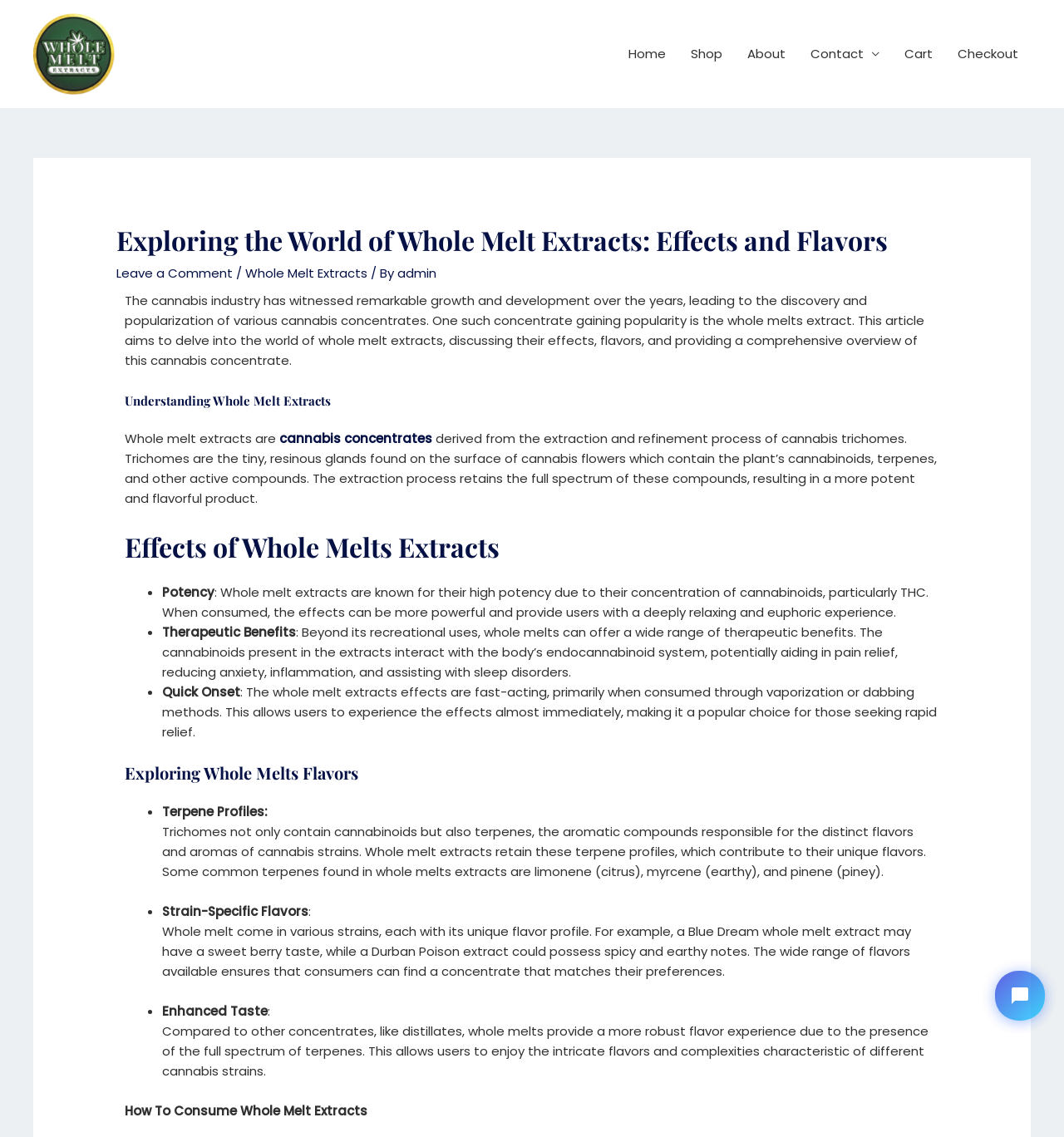Locate the bounding box coordinates of the element that should be clicked to fulfill the instruction: "Click the 'Whole Melt Extracts' link".

[0.231, 0.233, 0.345, 0.248]